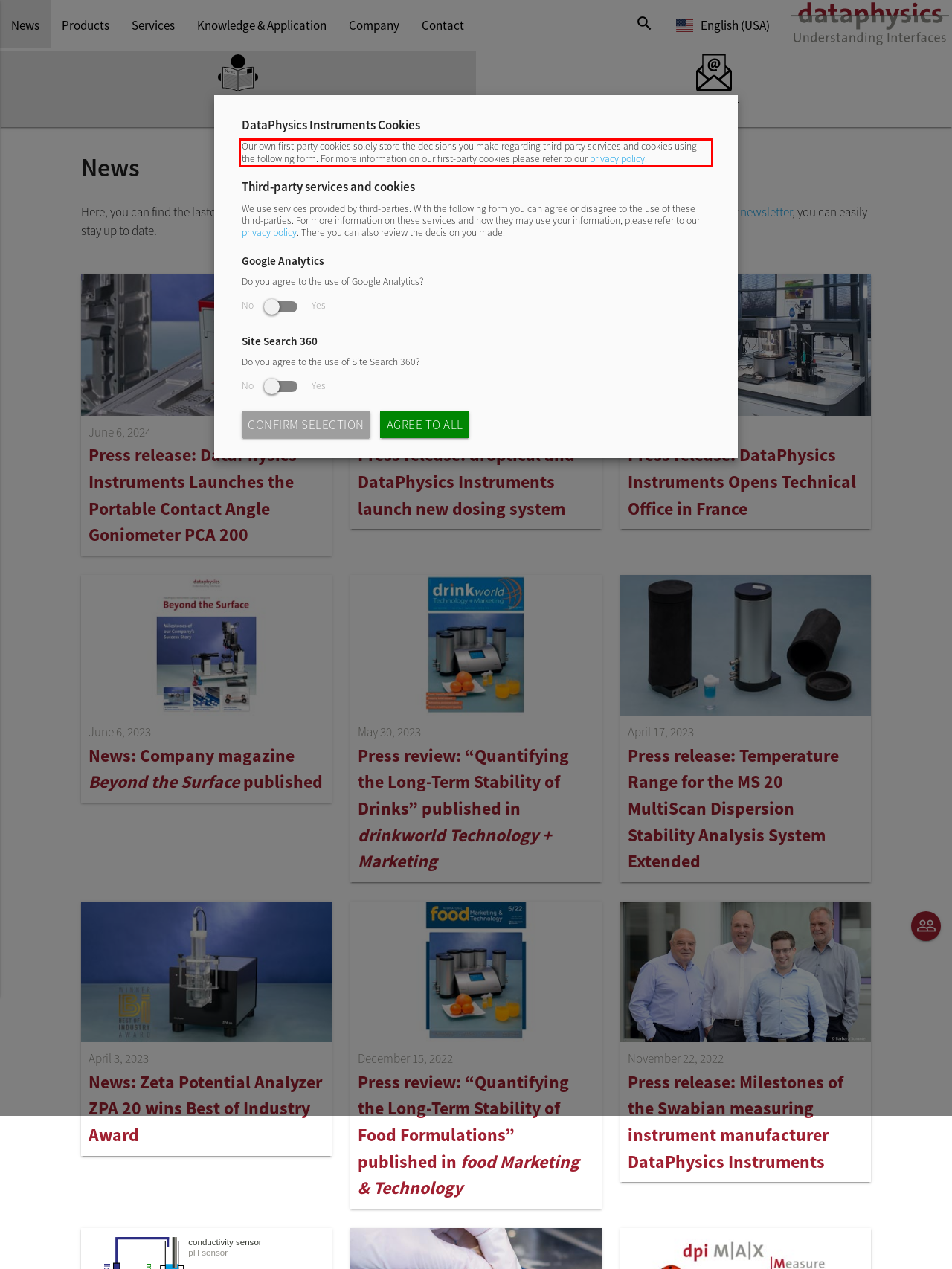You are provided with a screenshot of a webpage that includes a red bounding box. Extract and generate the text content found within the red bounding box.

Our own first-party cookies solely store the decisions you make regarding third-party services and cookies using the following form. For more information on our first-party cookies please refer to our privacy policy.